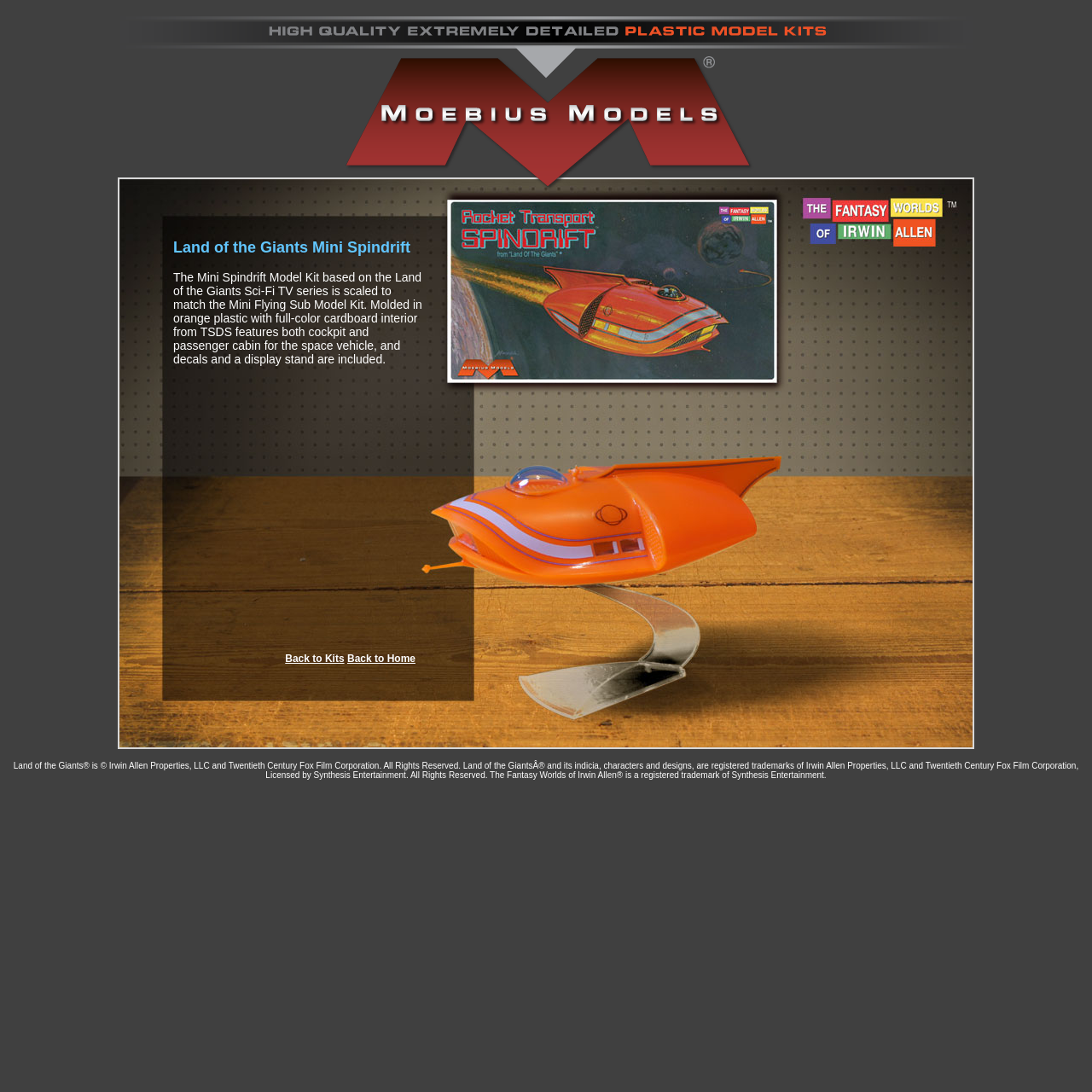What is the color of the plastic used in the model kit?
Using the information presented in the image, please offer a detailed response to the question.

The description mentions that the model kit is 'Molded in orange plastic with full-color cardboard interior from TSDS...'.